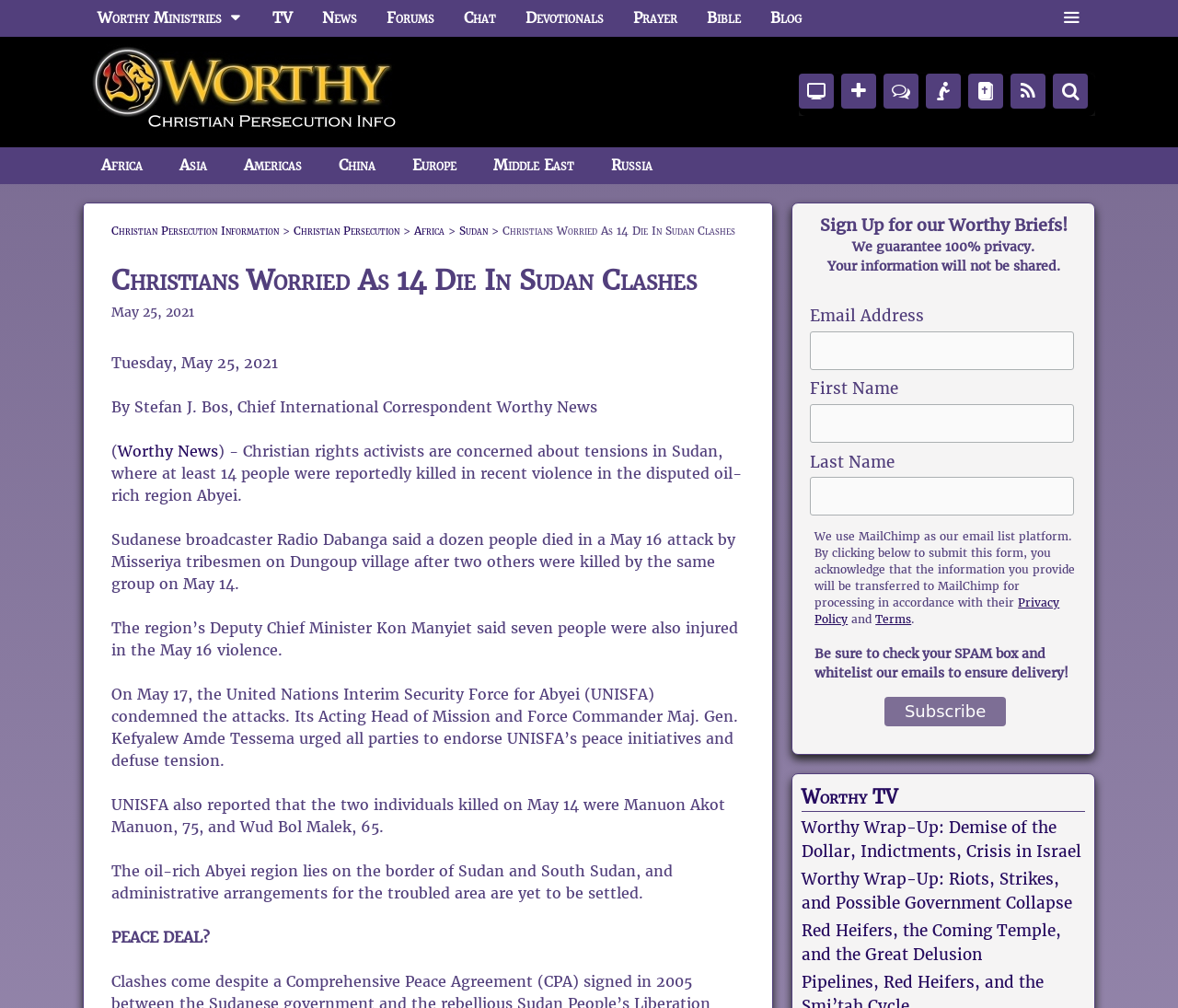What is the name of the region where the violence occurred?
Please give a detailed and elaborate explanation in response to the question.

I found the name of the region in the article, which is mentioned as 'the disputed oil-rich region Abyei'.